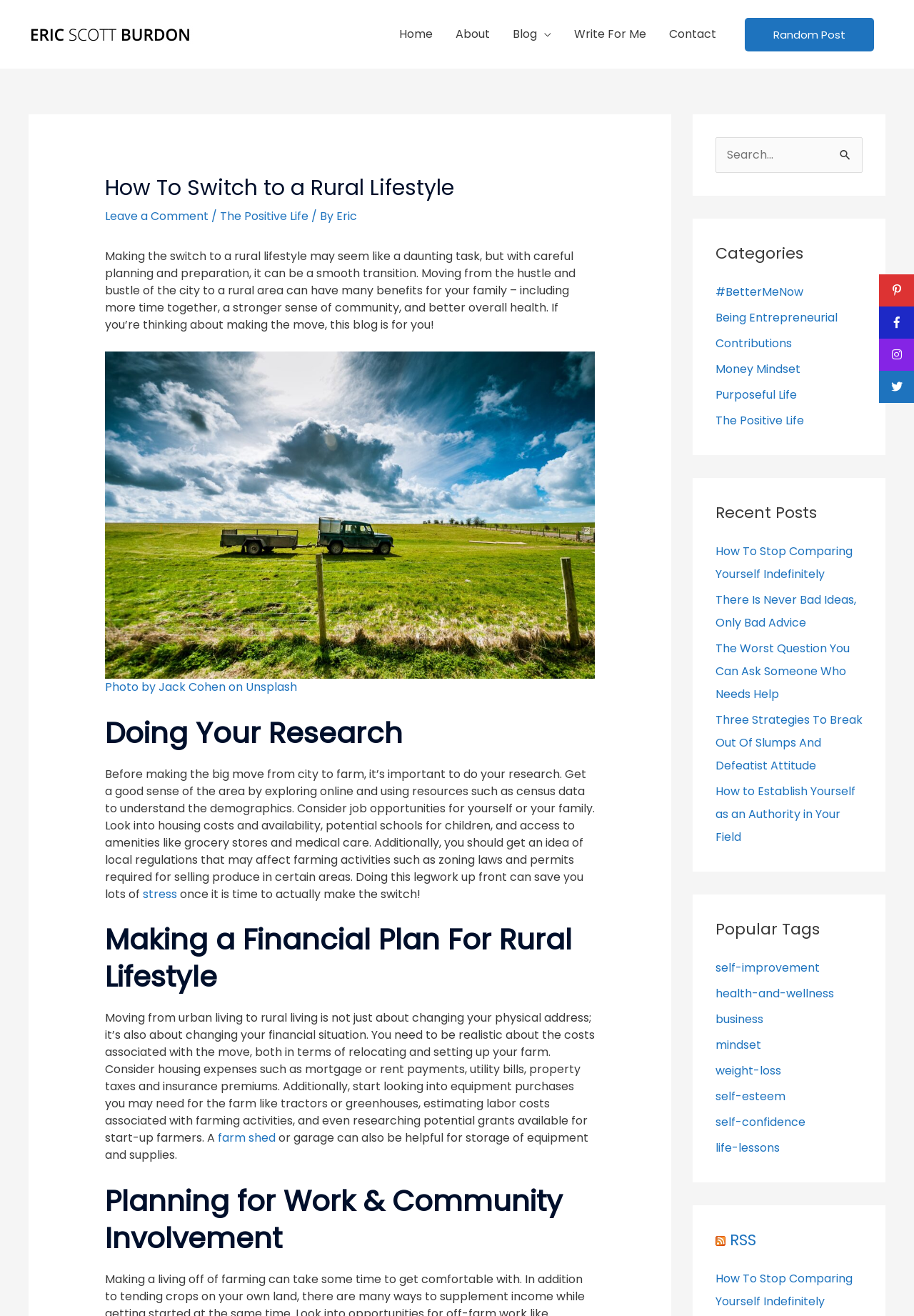Respond concisely with one word or phrase to the following query:
What is the purpose of the 'Random Post' button?

To view a random post